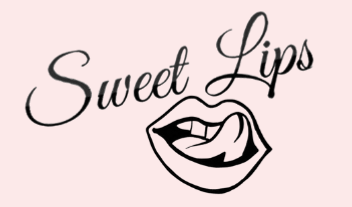What is the theme embodied by the central image of the lips?
Use the image to answer the question with a single word or phrase.

Indulgence in sweet treats